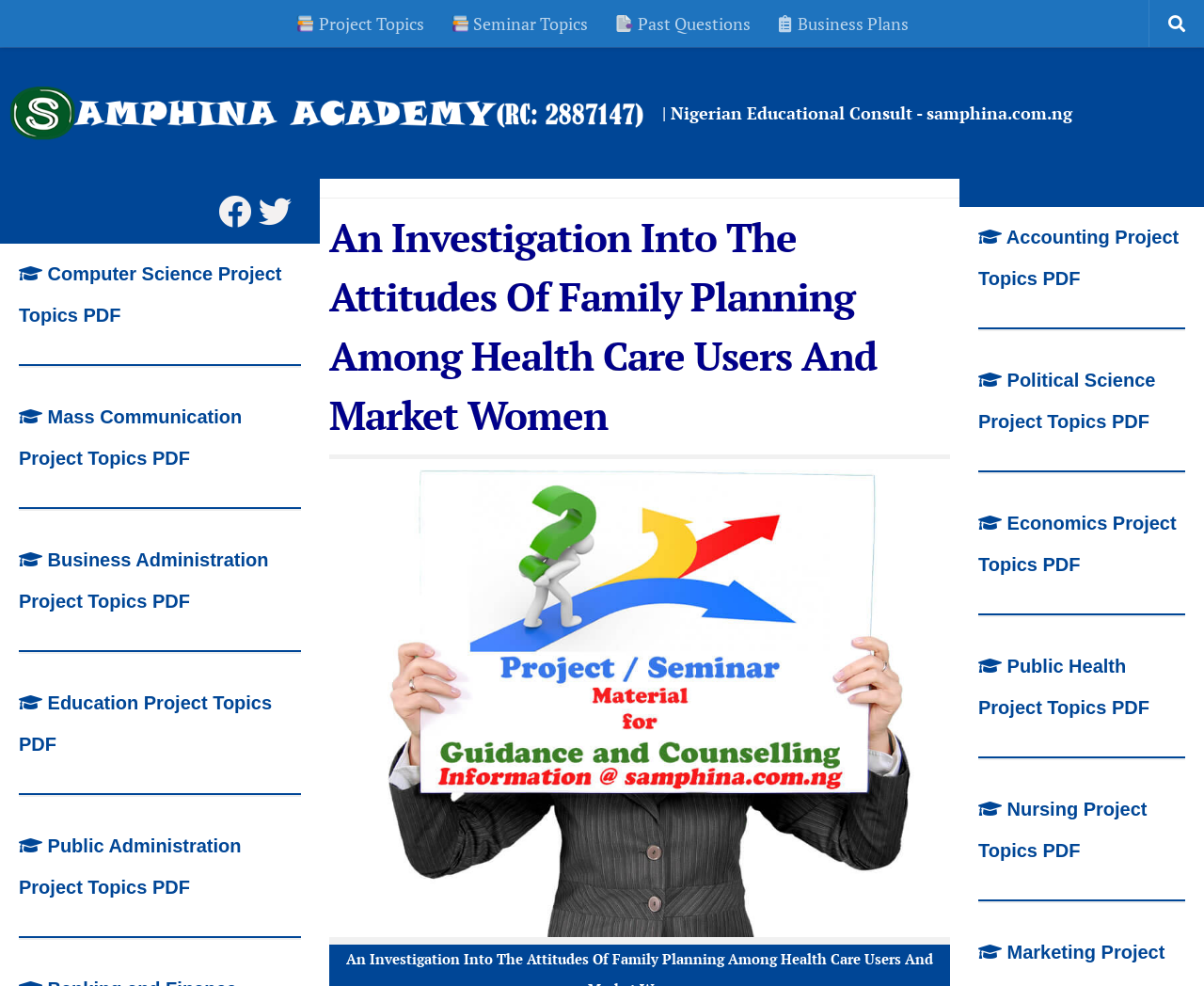Find the bounding box coordinates for the area that should be clicked to accomplish the instruction: "View Business Plans".

[0.634, 0.0, 0.766, 0.048]